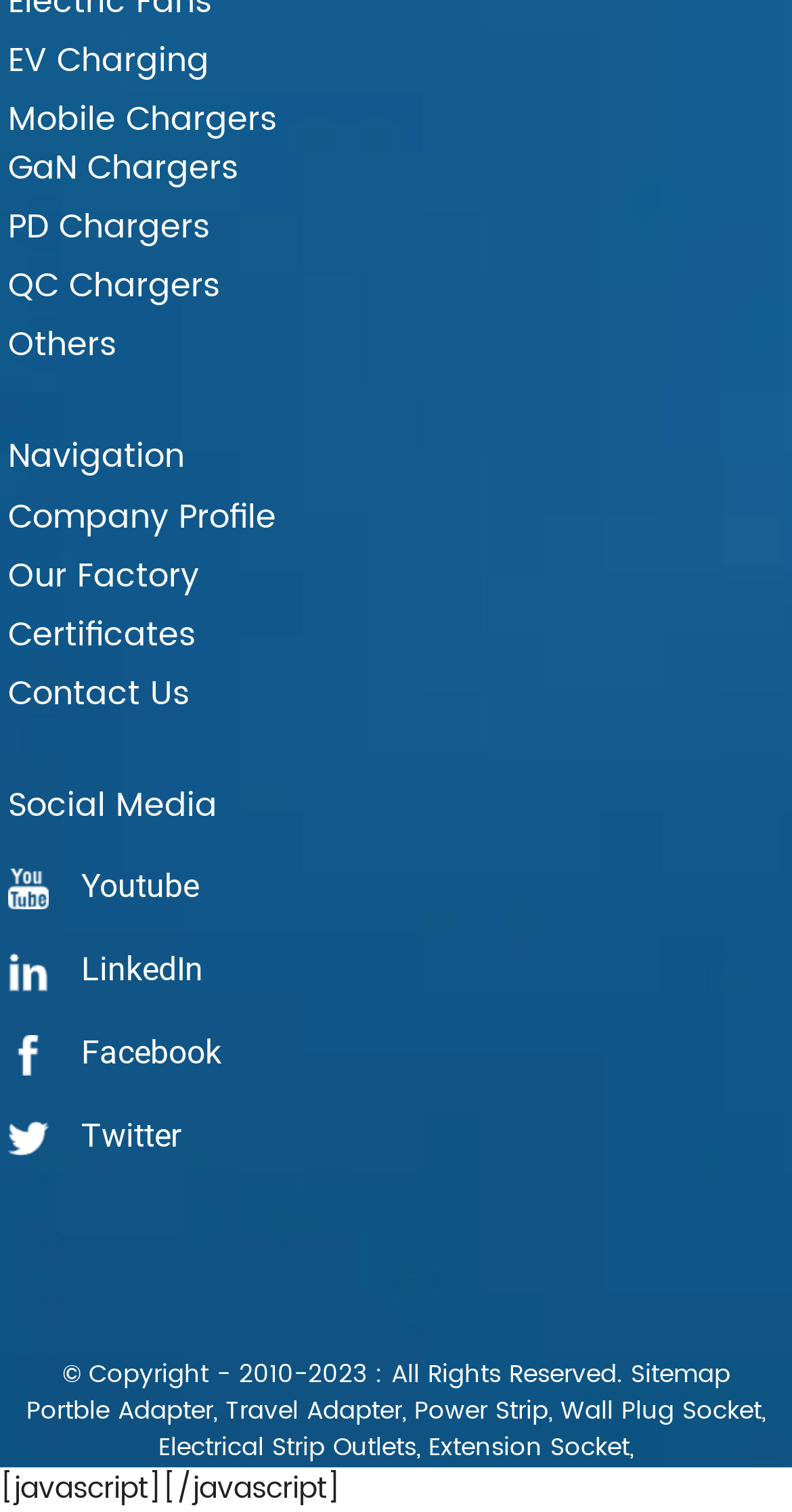Please answer the following question using a single word or phrase: What is the purpose of the 'Navigation' section?

To navigate the website